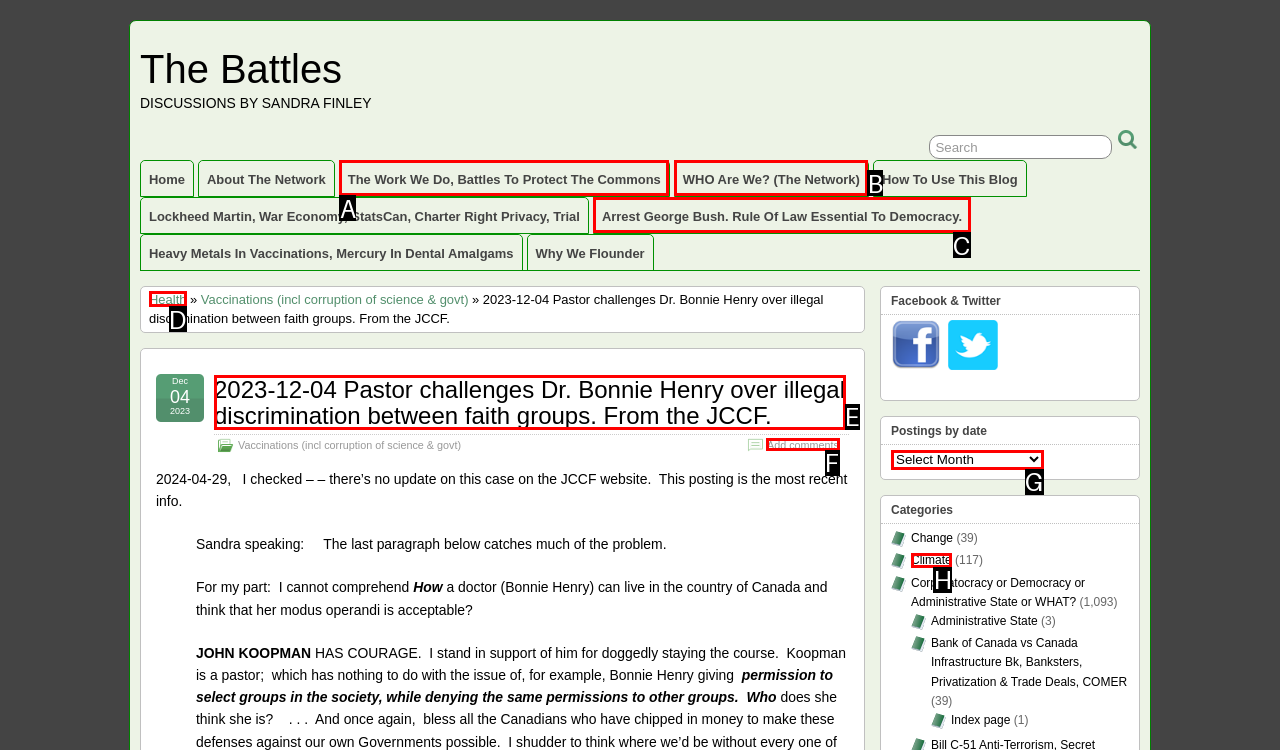Identify which HTML element matches the description: WHO are we? (the network). Answer with the correct option's letter.

B